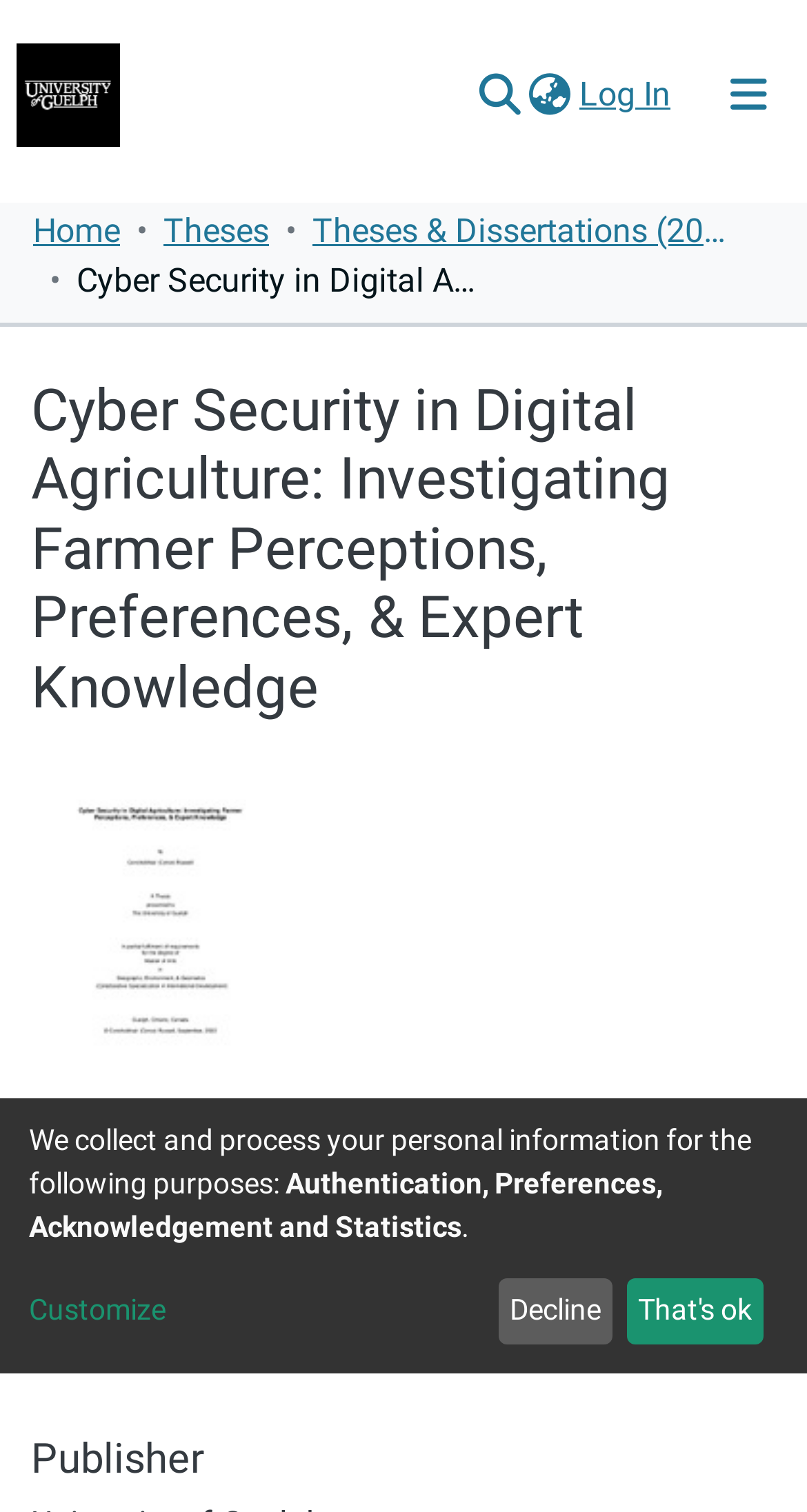Describe all visible elements and their arrangement on the webpage.

The webpage appears to be a repository or academic database page, focused on a specific research topic, "Cyber Security in Digital Agriculture: Investigating Farmer Perceptions, Preferences, & Expert Knowledge". 

At the top of the page, there is a user profile bar with a repository logo on the left, a search bar in the middle, and a language switch button on the right. Below the user profile bar, there is a main navigation bar with links to "Communities & Collections", "Browse", "Statistics", and "Help". 

On the left side of the page, there is a breadcrumb navigation menu with links to "Home", "Theses", and "Theses & Dissertations (2011 - present)". 

The main content area of the page is divided into several sections. The first section has a heading with the title of the research topic, accompanied by a thumbnail image on the right. Below the title, there is a section labeled "Files" with a link to a PDF file. 

The next section is labeled "Authors" and lists the author's name, "Russell, Conchobhair (Conor)". Following this, there is a section labeled "Publisher". 

At the bottom of the page, there is a notice about collecting and processing personal information, with a link to "Customize" and two buttons, "Decline" and "That's ok".